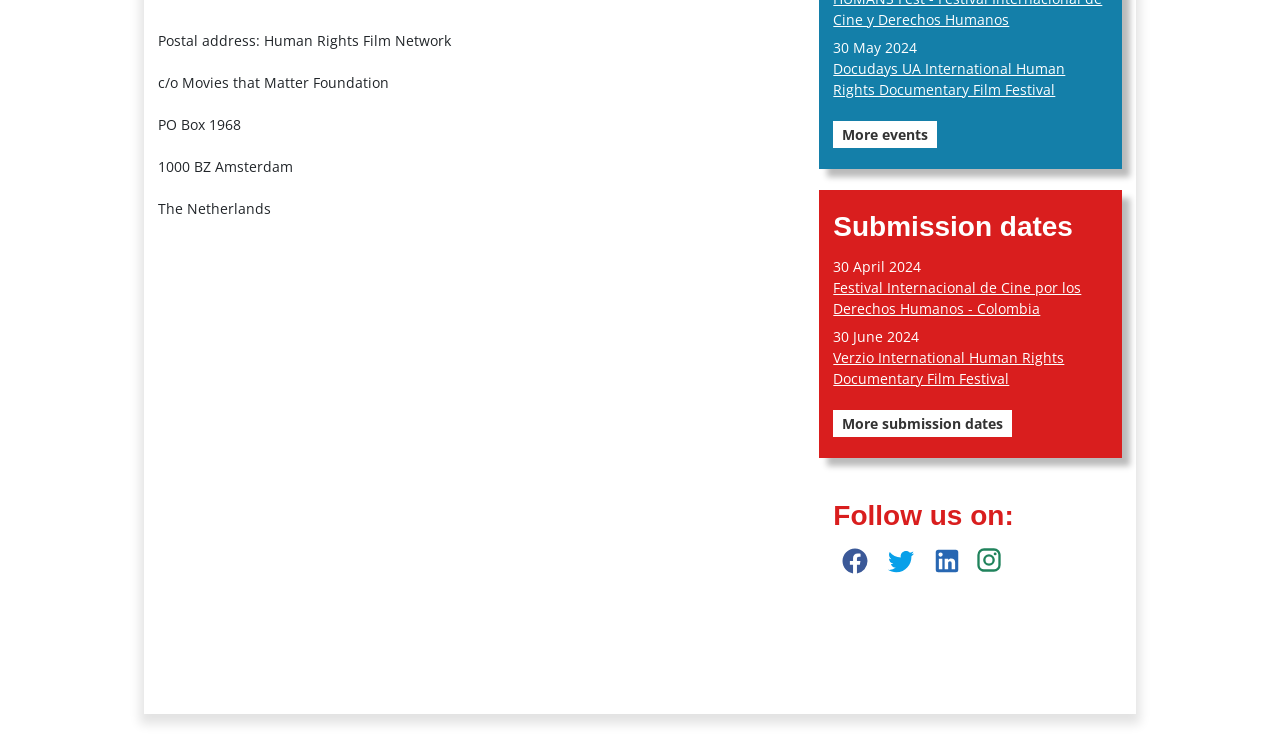From the webpage screenshot, predict the bounding box of the UI element that matches this description: "Submit a Help Ticket".

None